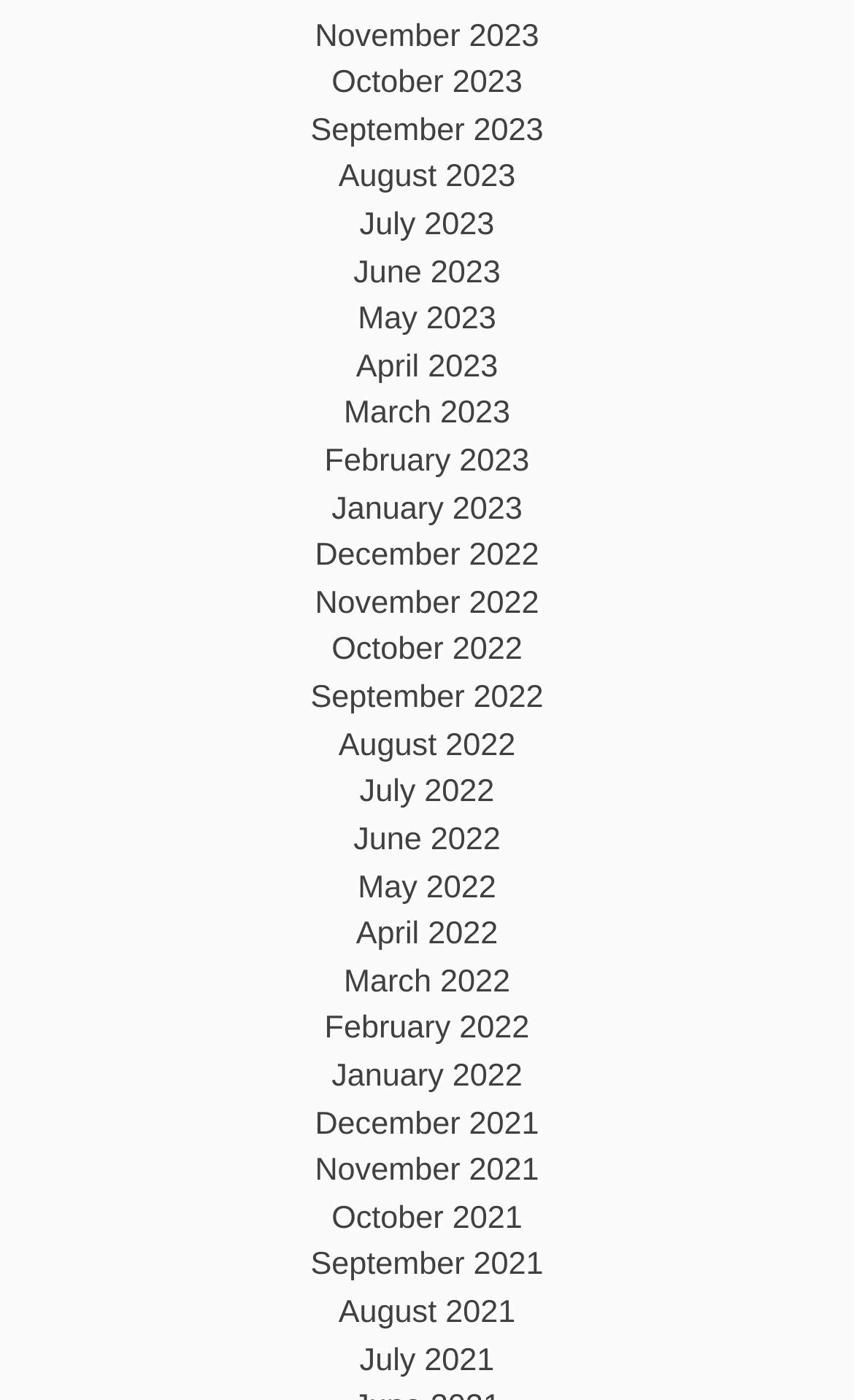Ascertain the bounding box coordinates for the UI element detailed here: "September 2022". The coordinates should be provided as [left, top, right, bottom] with each value being a float between 0 and 1.

[0.364, 0.486, 0.636, 0.511]